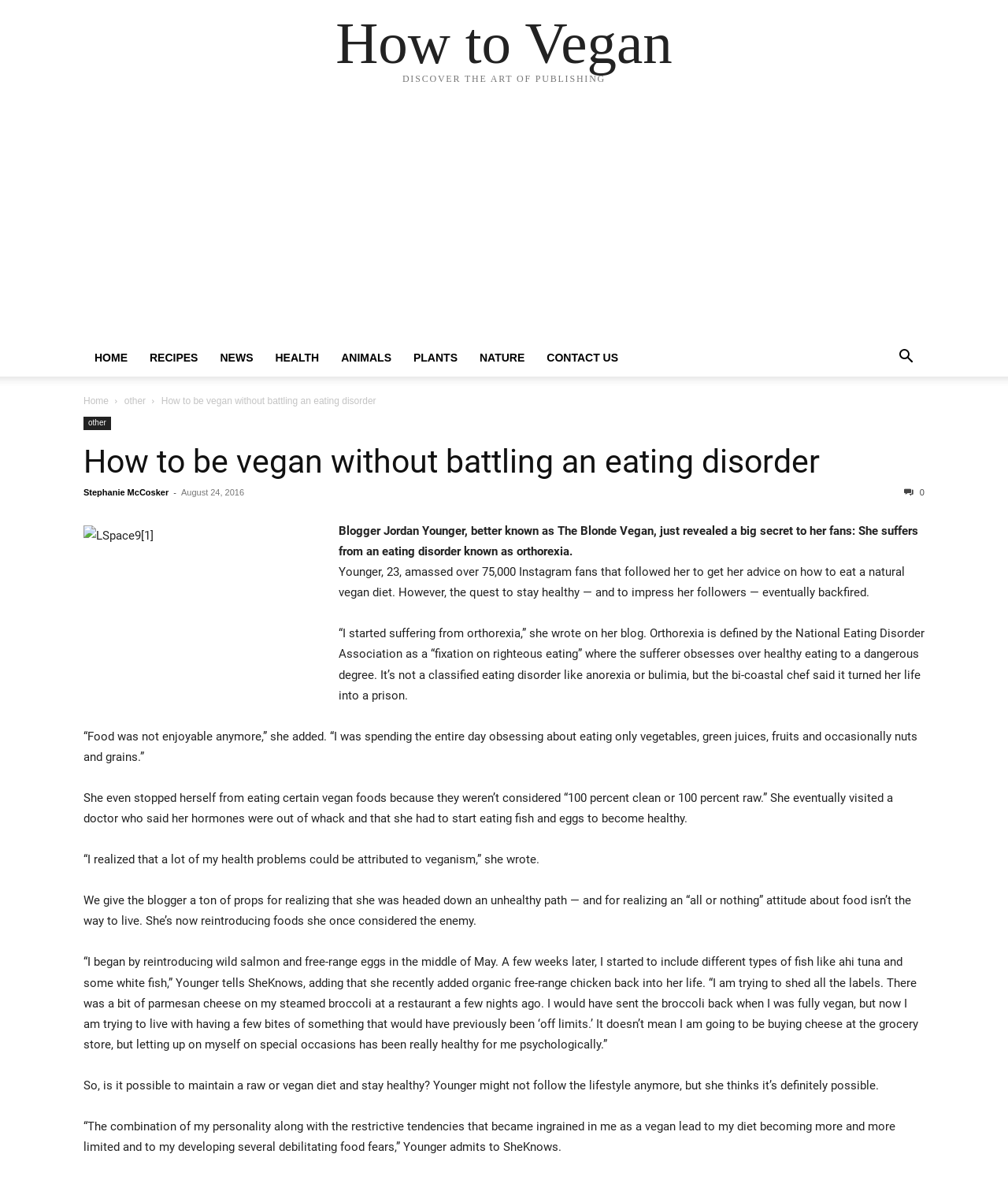What is the name of the website?
Answer the question with a single word or phrase, referring to the image.

How to Vegan